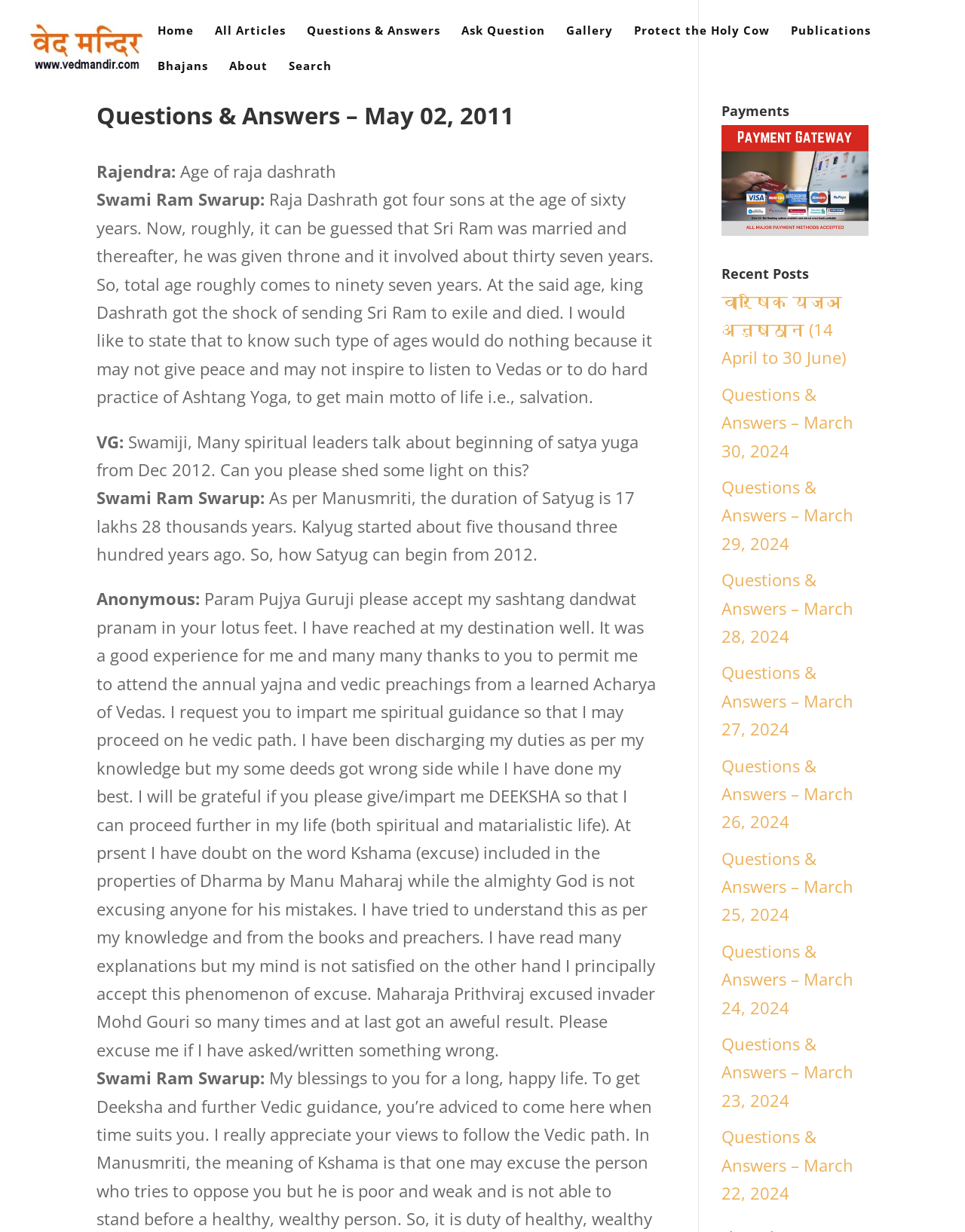What is the title of the recent post on April 14?
Please provide a single word or phrase as your answer based on the screenshot.

वार्षिक यज्ञ अनुष्ठान